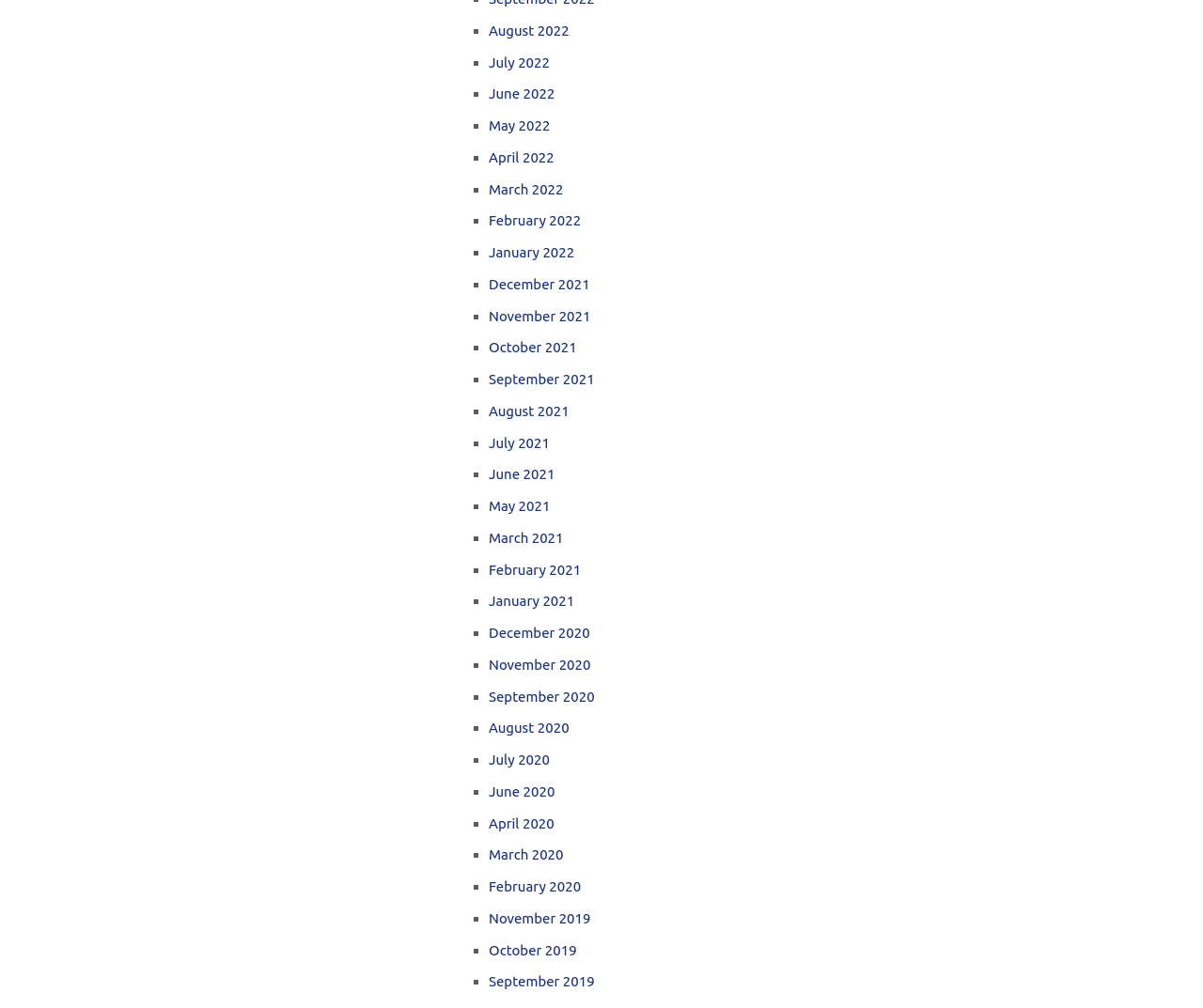Please identify the coordinates of the bounding box for the clickable region that will accomplish this instruction: "Go to 'BRIGHT IDEAS BLOG'".

None